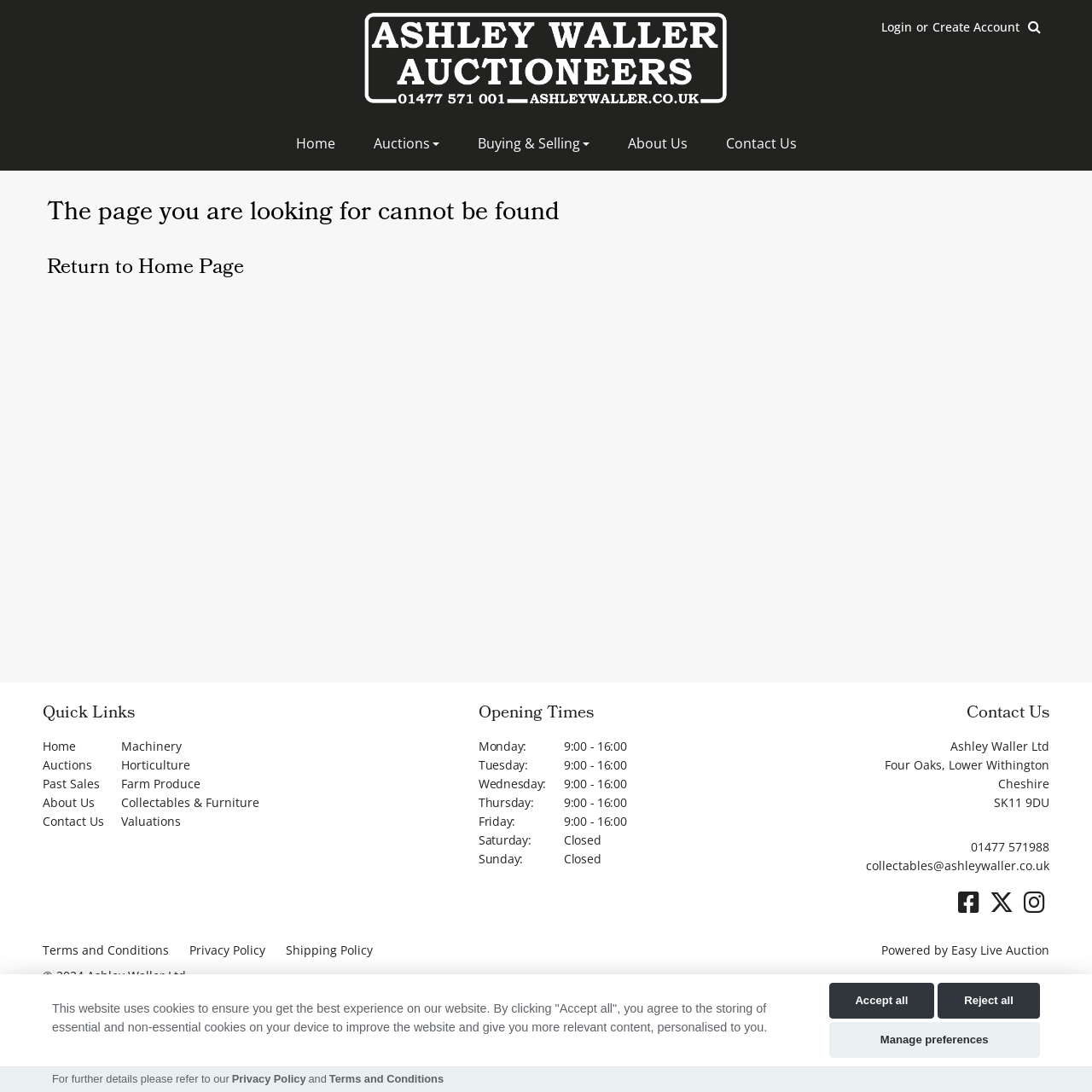Answer with a single word or phrase: 
What are the opening times on Monday?

9:00 - 16:00